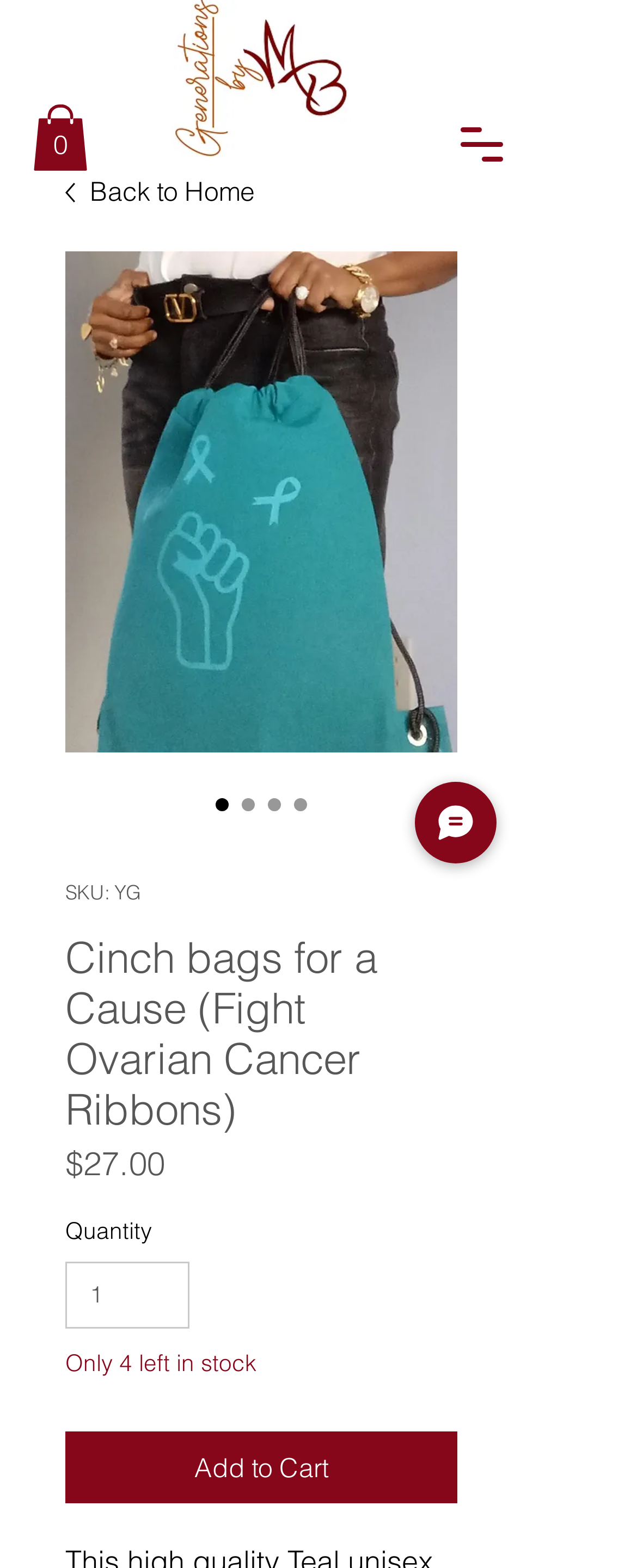With reference to the image, please provide a detailed answer to the following question: What is the navigation menu button?

I found the navigation menu button by looking at the button with the text 'Open navigation menu' which has a popup dialog.